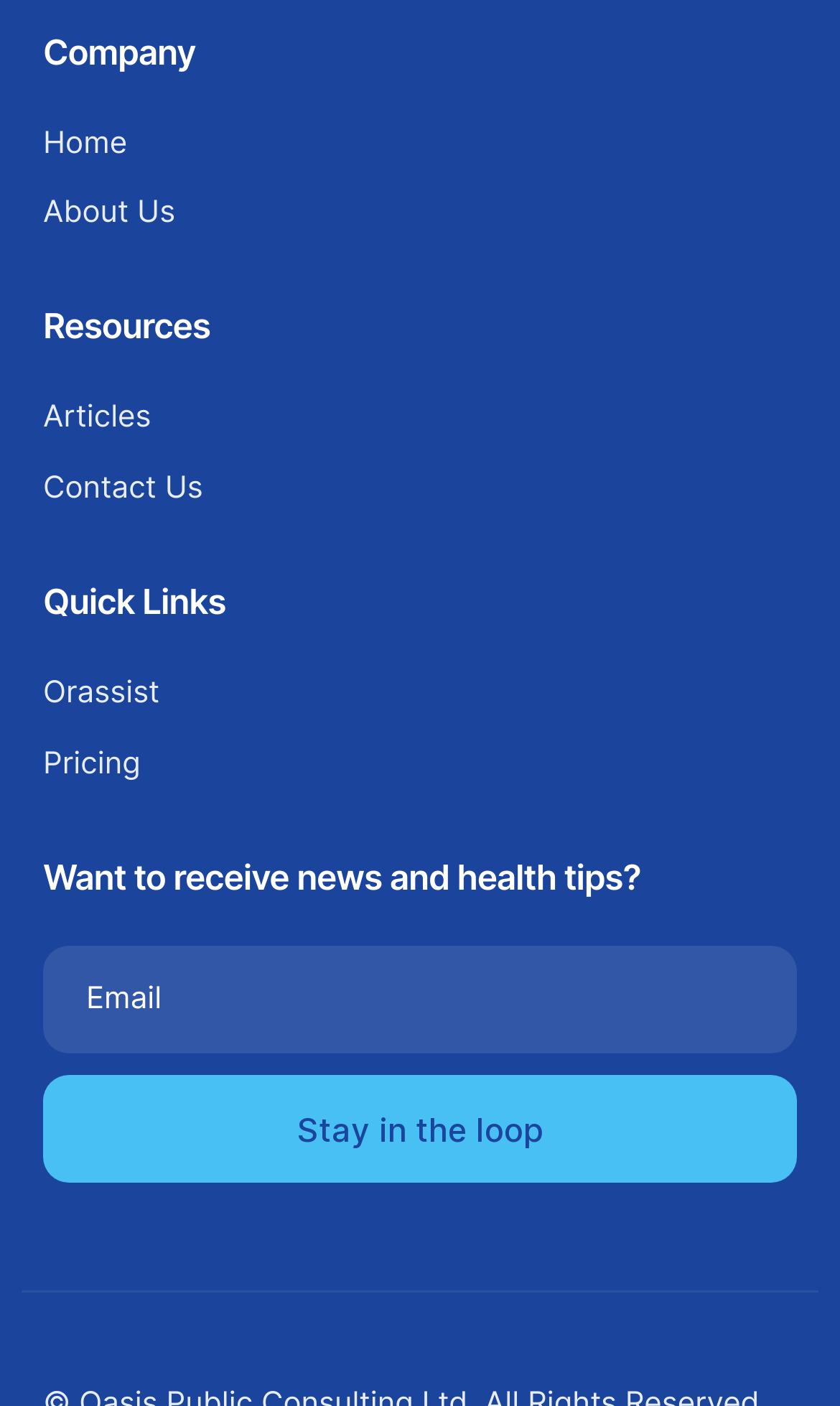Give a concise answer using one word or a phrase to the following question:
What is the heading above the contact form?

Want to receive news and health tips?